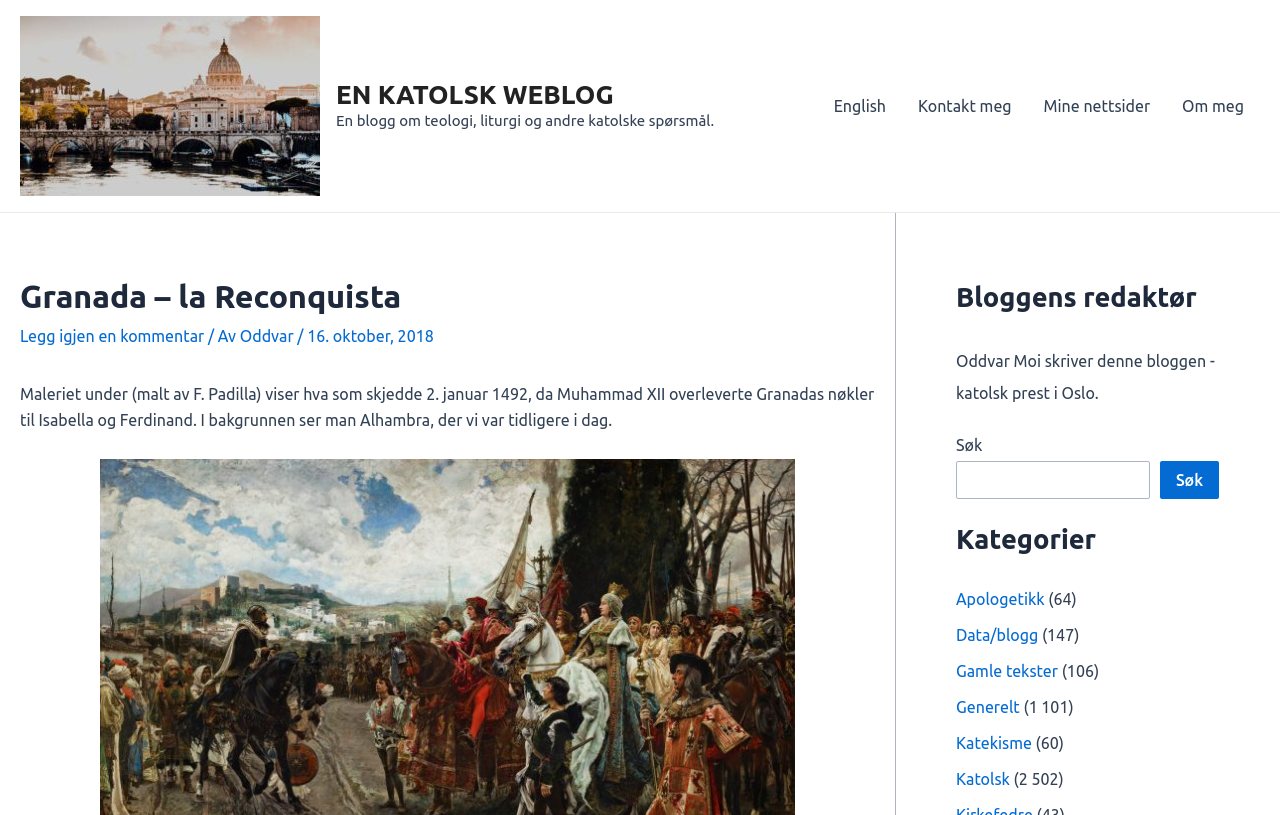Find the bounding box coordinates corresponding to the UI element with the description: "Mine nettsider". The coordinates should be formatted as [left, top, right, bottom], with values as floats between 0 and 1.

[0.803, 0.081, 0.911, 0.179]